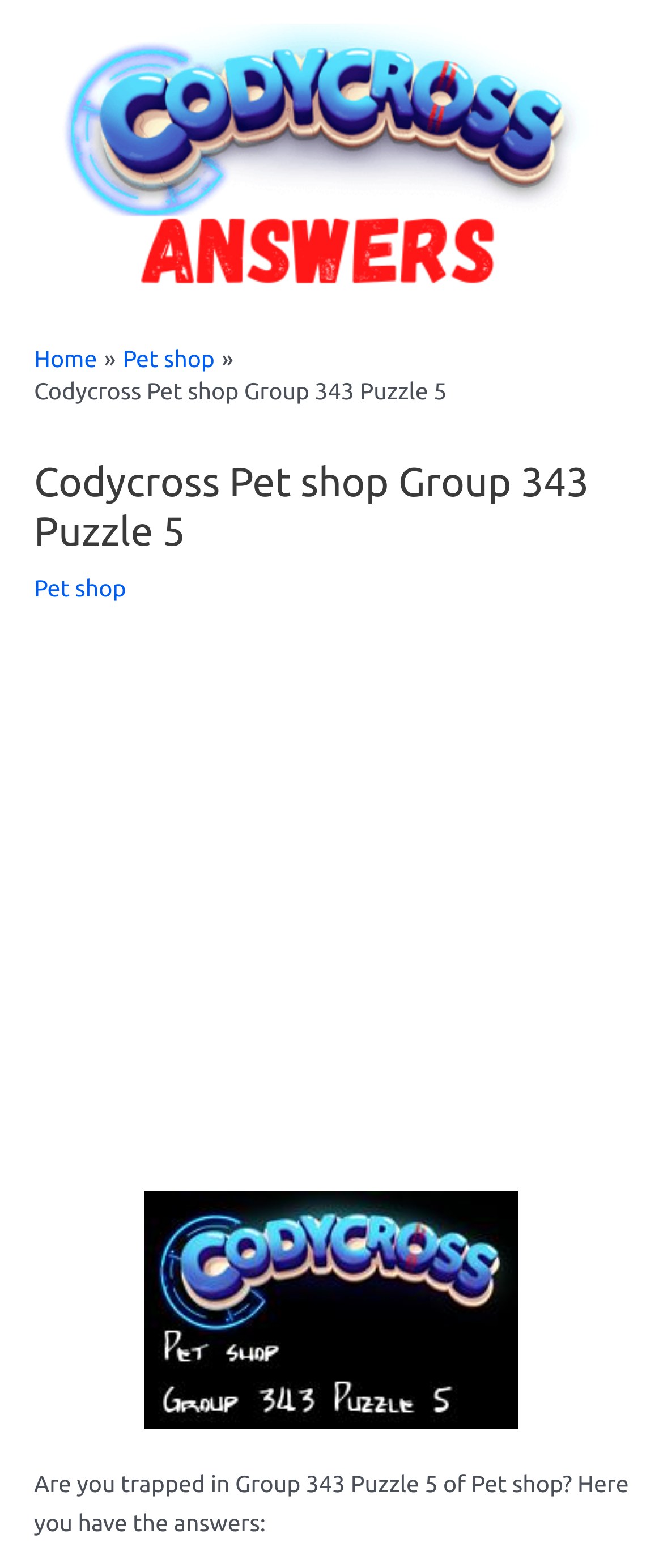Consider the image and give a detailed and elaborate answer to the question: 
What is the theme of the current puzzle?

The theme of the current puzzle can be found in the breadcrumbs navigation section, where it is written 'Pet shop'.